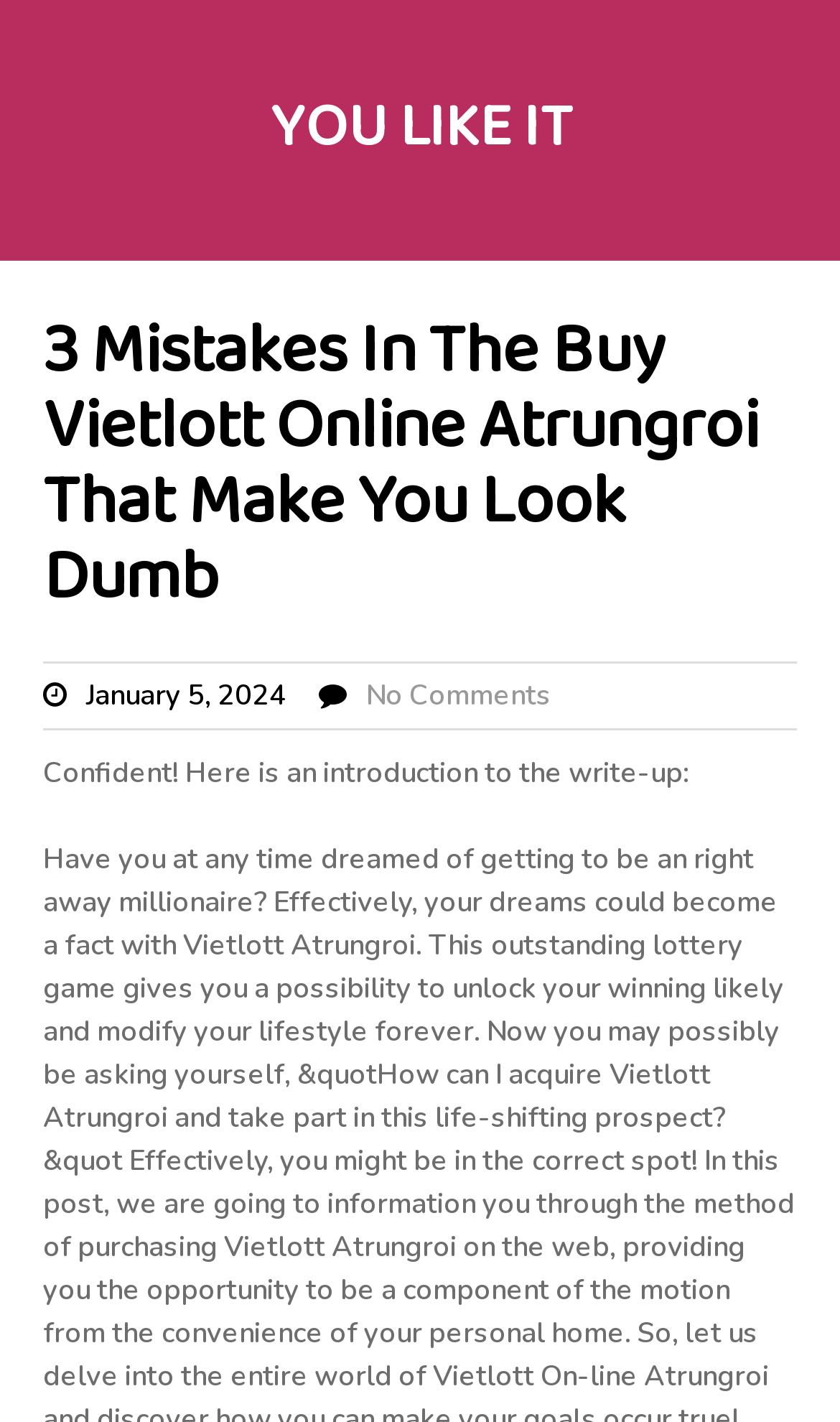Identify the bounding box for the UI element specified in this description: "Explore More". The coordinates must be four float numbers between 0 and 1, formatted as [left, top, right, bottom].

None